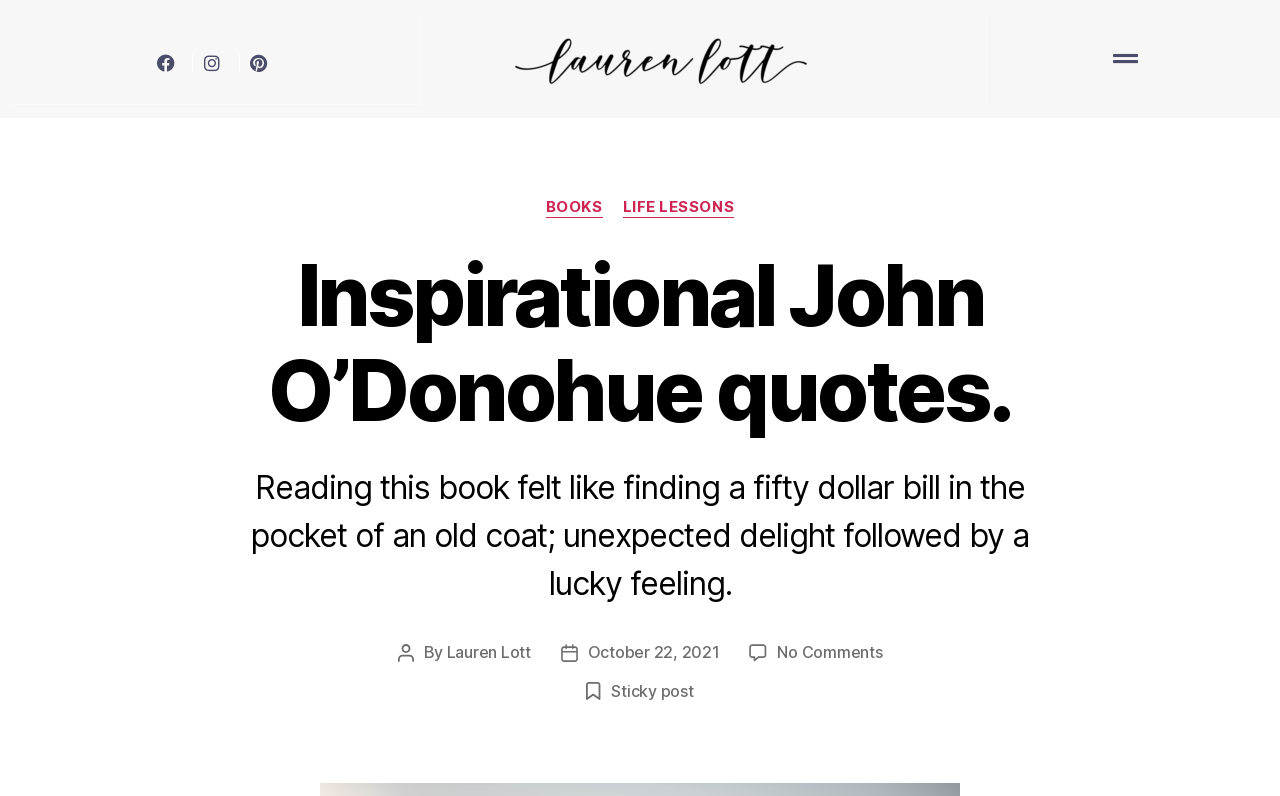Please provide the bounding box coordinate of the region that matches the element description: October 22, 2021. Coordinates should be in the format (top-left x, top-left y, bottom-right x, bottom-right y) and all values should be between 0 and 1.

[0.459, 0.807, 0.562, 0.832]